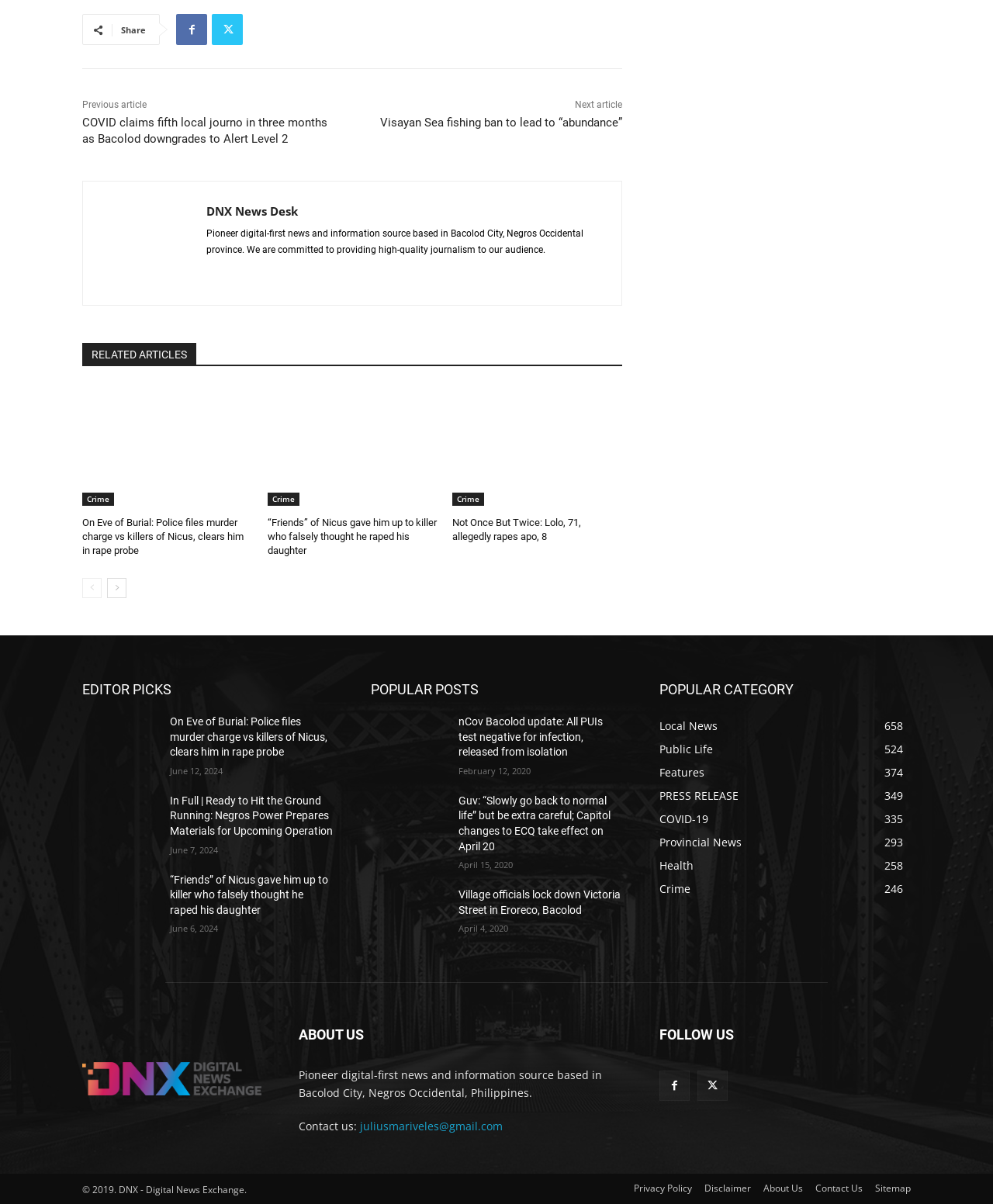Locate the bounding box coordinates of the element that should be clicked to execute the following instruction: "Go to the home page".

None